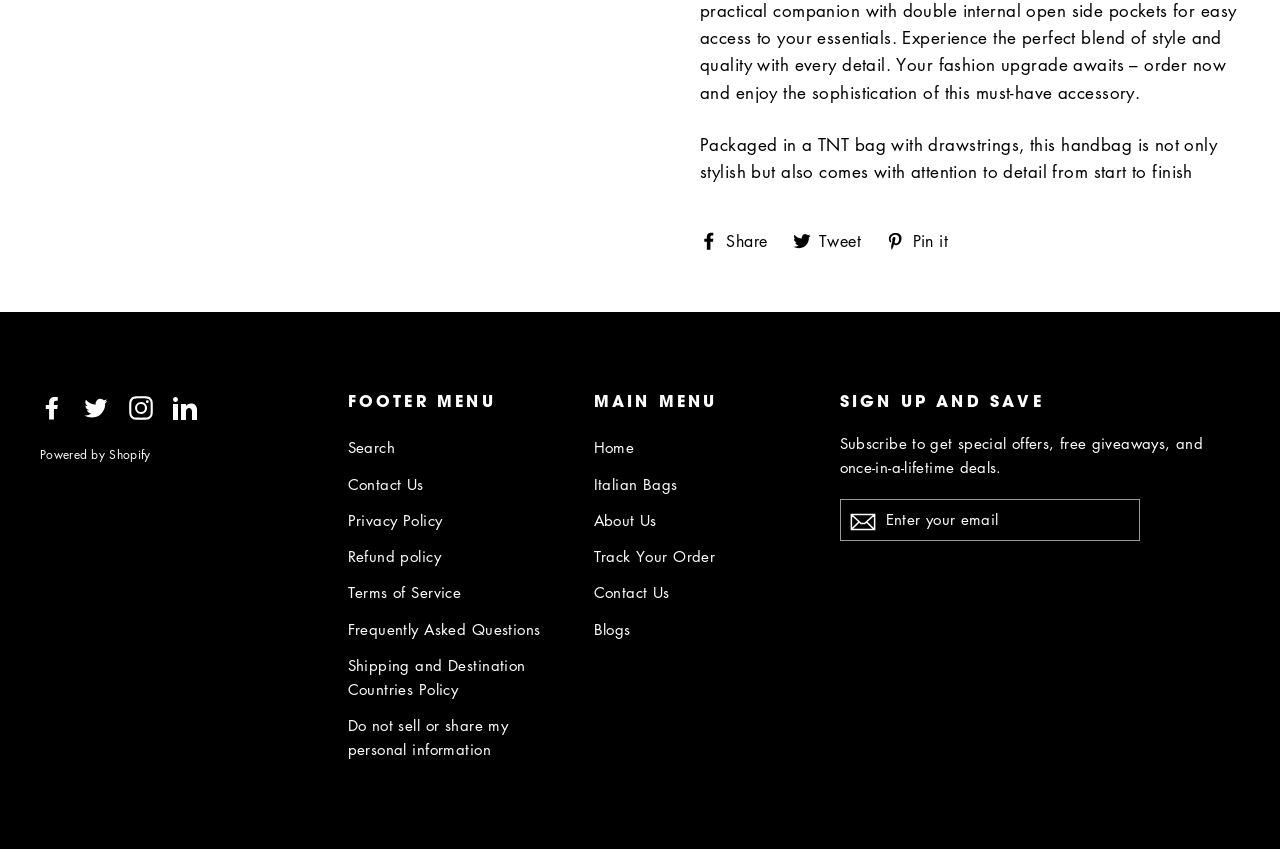Please examine the image and provide a detailed answer to the question: How many social media links are available?

There are four social media links available, namely Facebook, Twitter, Instagram, and LinkedIn, which are represented by link elements with bounding box coordinates [0.031, 0.462, 0.05, 0.495], [0.066, 0.462, 0.085, 0.495], [0.101, 0.462, 0.119, 0.495], and [0.135, 0.462, 0.154, 0.495] respectively.